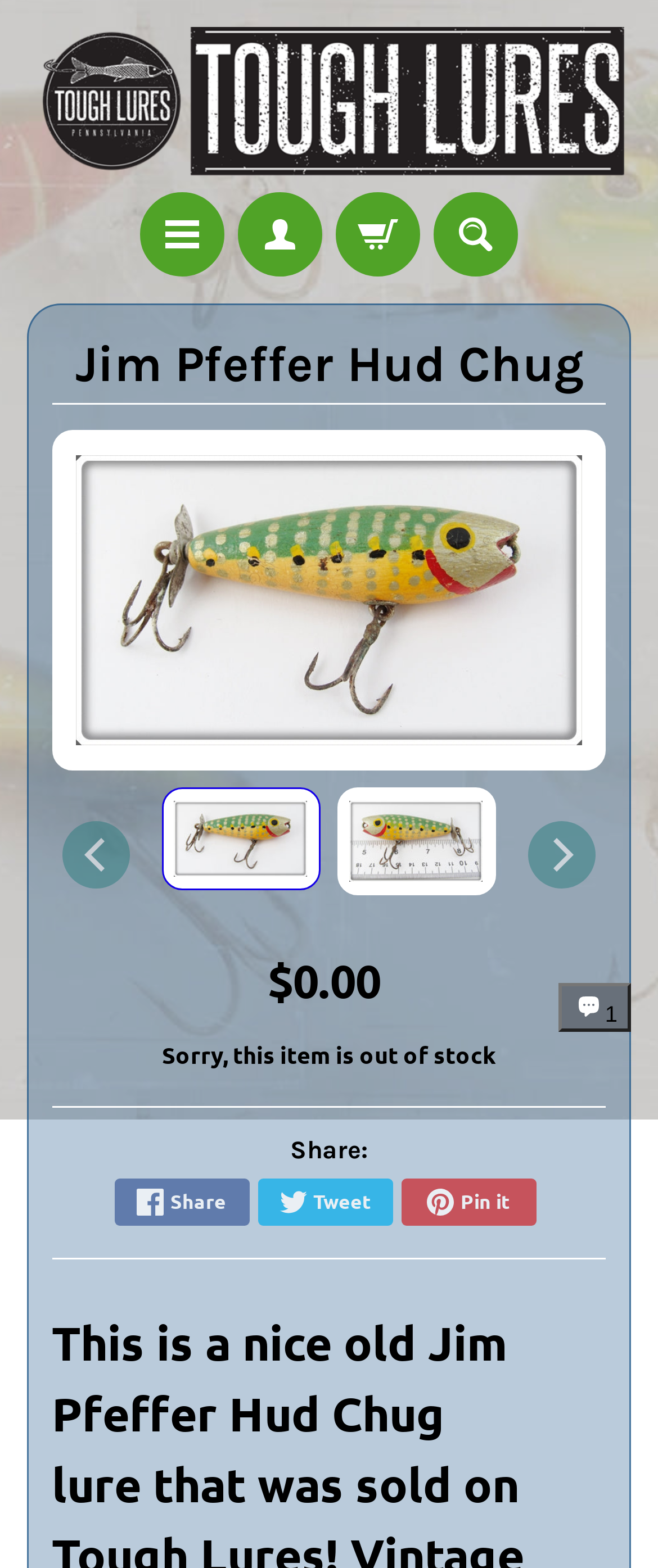Please specify the bounding box coordinates of the clickable section necessary to execute the following command: "Open the chat window".

[0.848, 0.627, 0.959, 0.658]